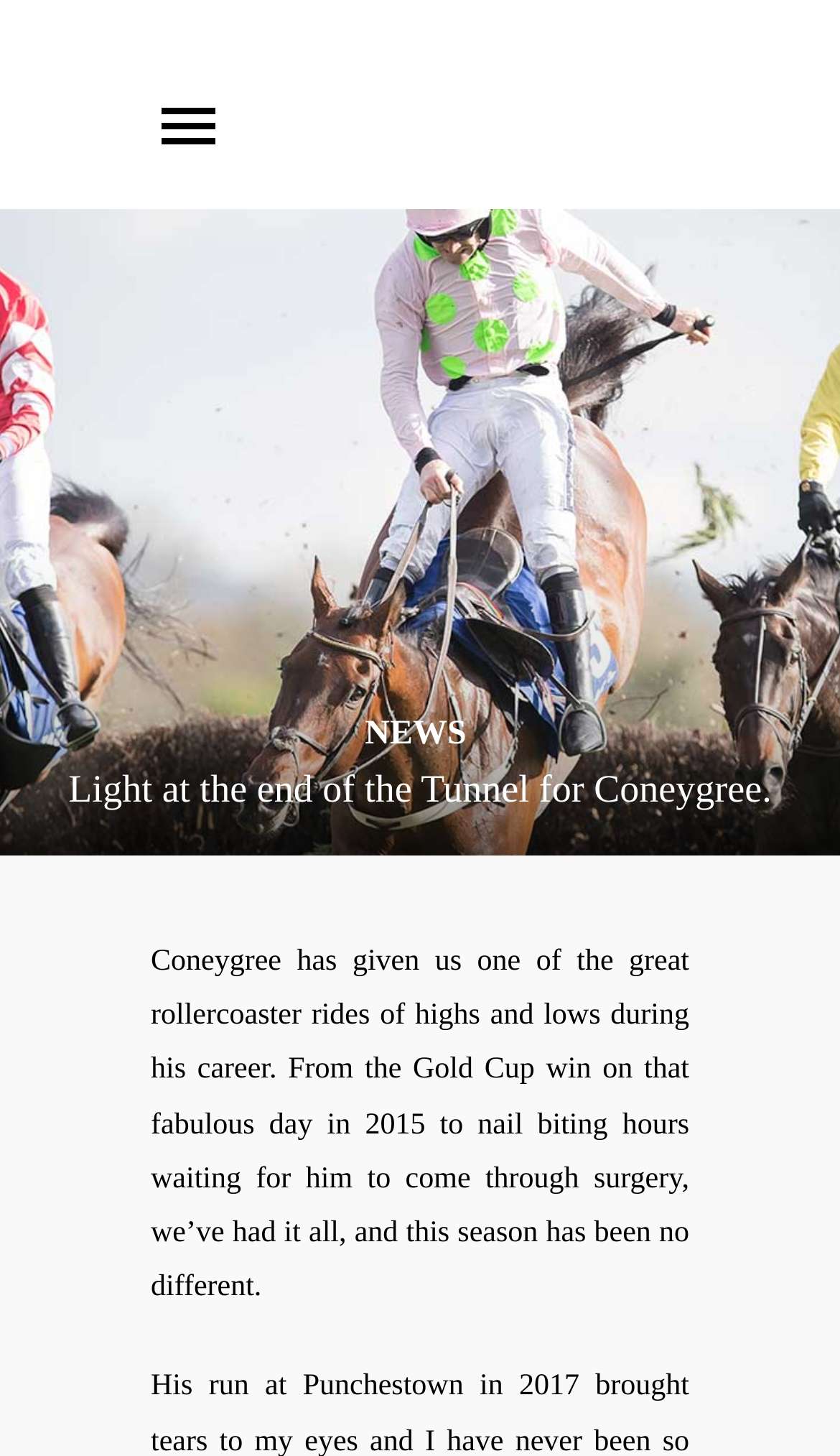Using the element description News, predict the bounding box coordinates for the UI element. Provide the coordinates in (top-left x, top-left y, bottom-right x, bottom-right y) format with values ranging from 0 to 1.

[0.434, 0.492, 0.555, 0.517]